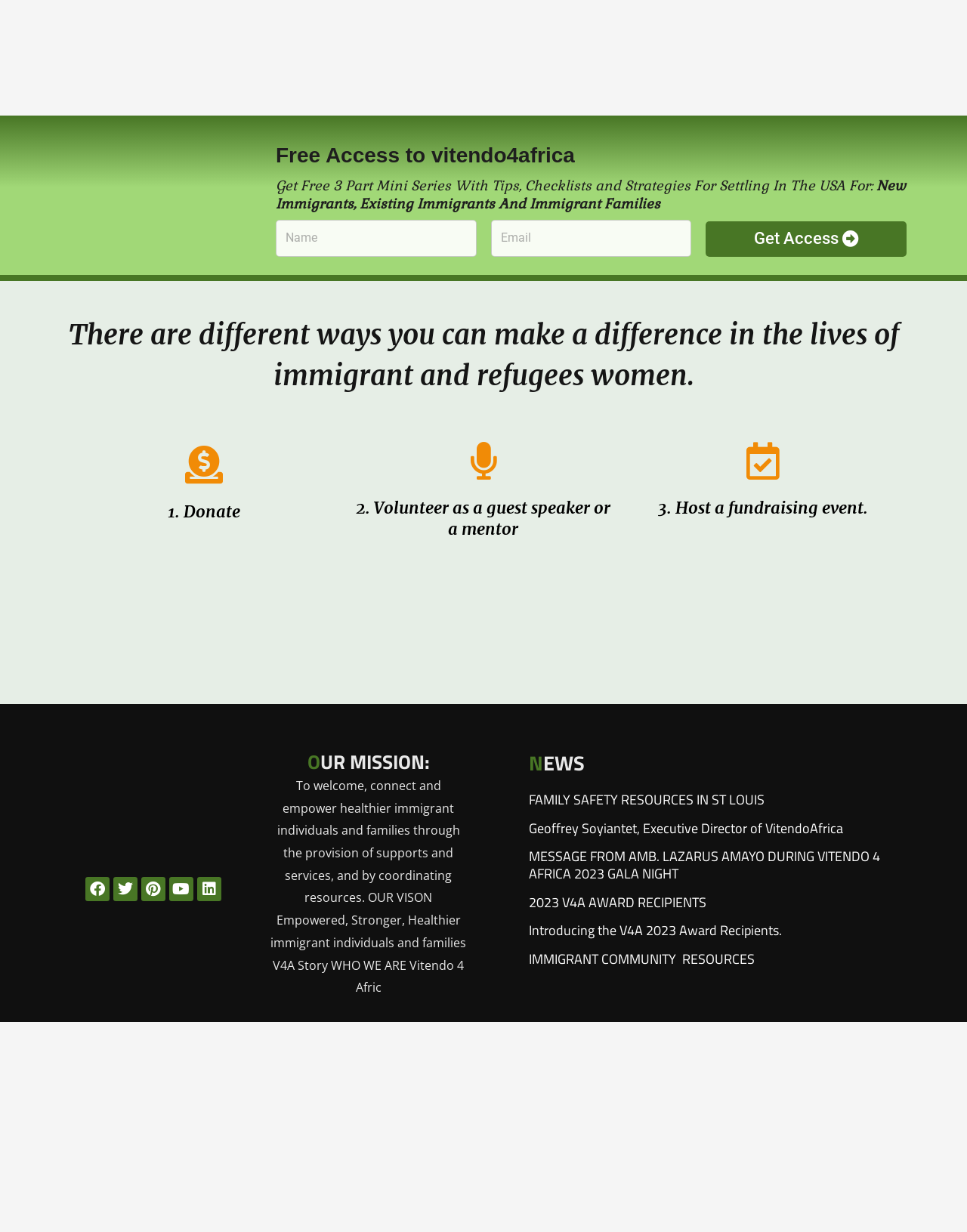Specify the bounding box coordinates of the area to click in order to execute this command: 'Visit Facebook page'. The coordinates should consist of four float numbers ranging from 0 to 1, and should be formatted as [left, top, right, bottom].

[0.088, 0.712, 0.113, 0.732]